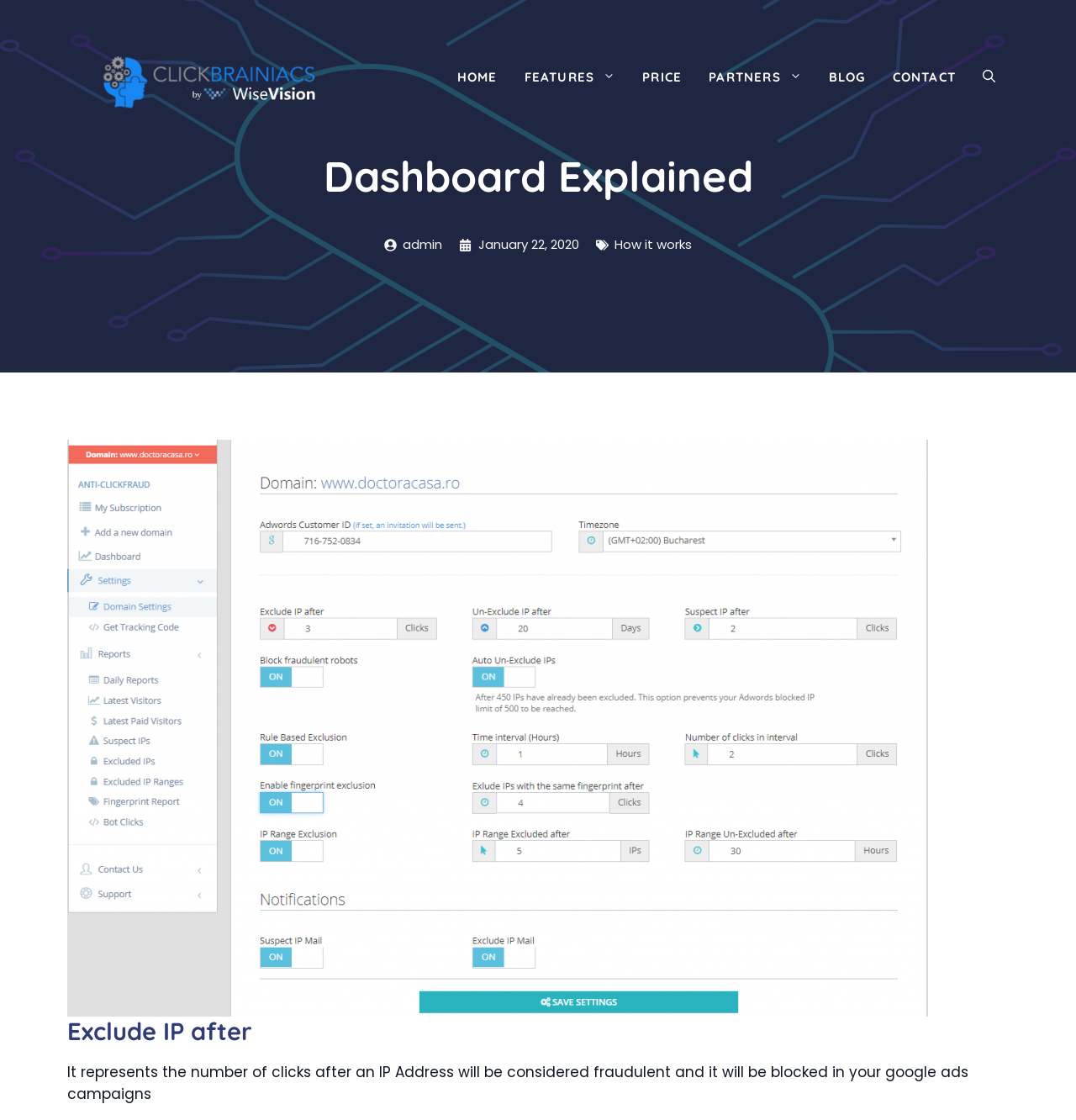Can you show the bounding box coordinates of the region to click on to complete the task described in the instruction: "go to home page"?

[0.412, 0.042, 0.475, 0.095]